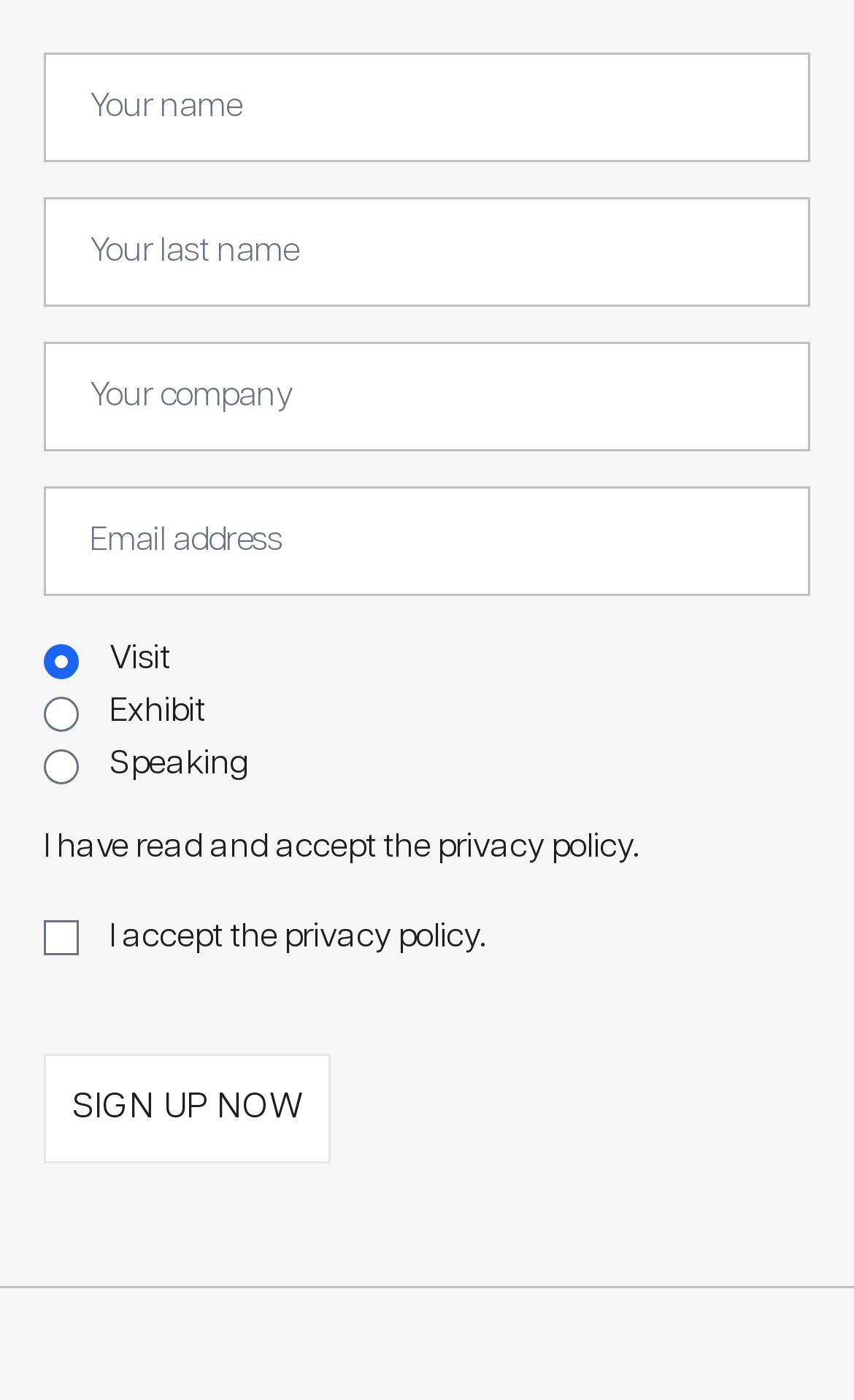How many groups of elements are there?
Respond to the question with a well-detailed and thorough answer.

I counted the number of groups of elements, which are two, one containing radio buttons and the other containing a checkbox and links.